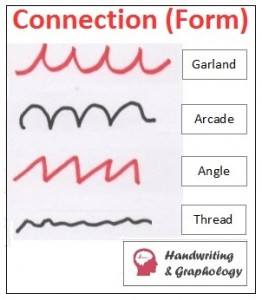What is the focus of the image, as indicated by the logo?
Based on the visual details in the image, please answer the question thoroughly.

The logo at the bottom of the image features a logo that indicates its relation to Handwriting & Graphology, suggesting a focus on analyzing the nuances of handwriting for psychological insights.